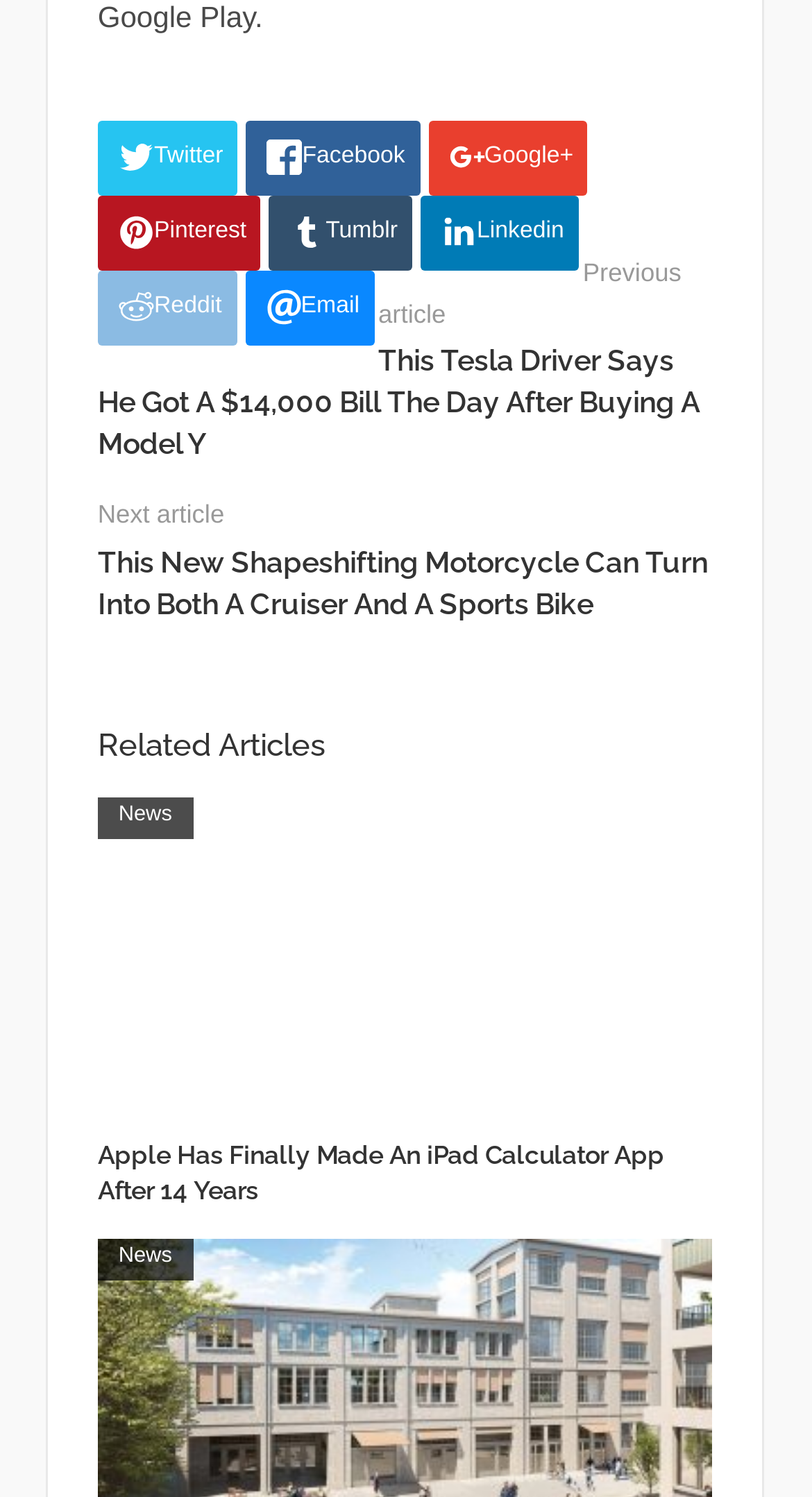Please identify the bounding box coordinates of the element's region that should be clicked to execute the following instruction: "Share on Facebook". The bounding box coordinates must be four float numbers between 0 and 1, i.e., [left, top, right, bottom].

[0.303, 0.081, 0.517, 0.131]